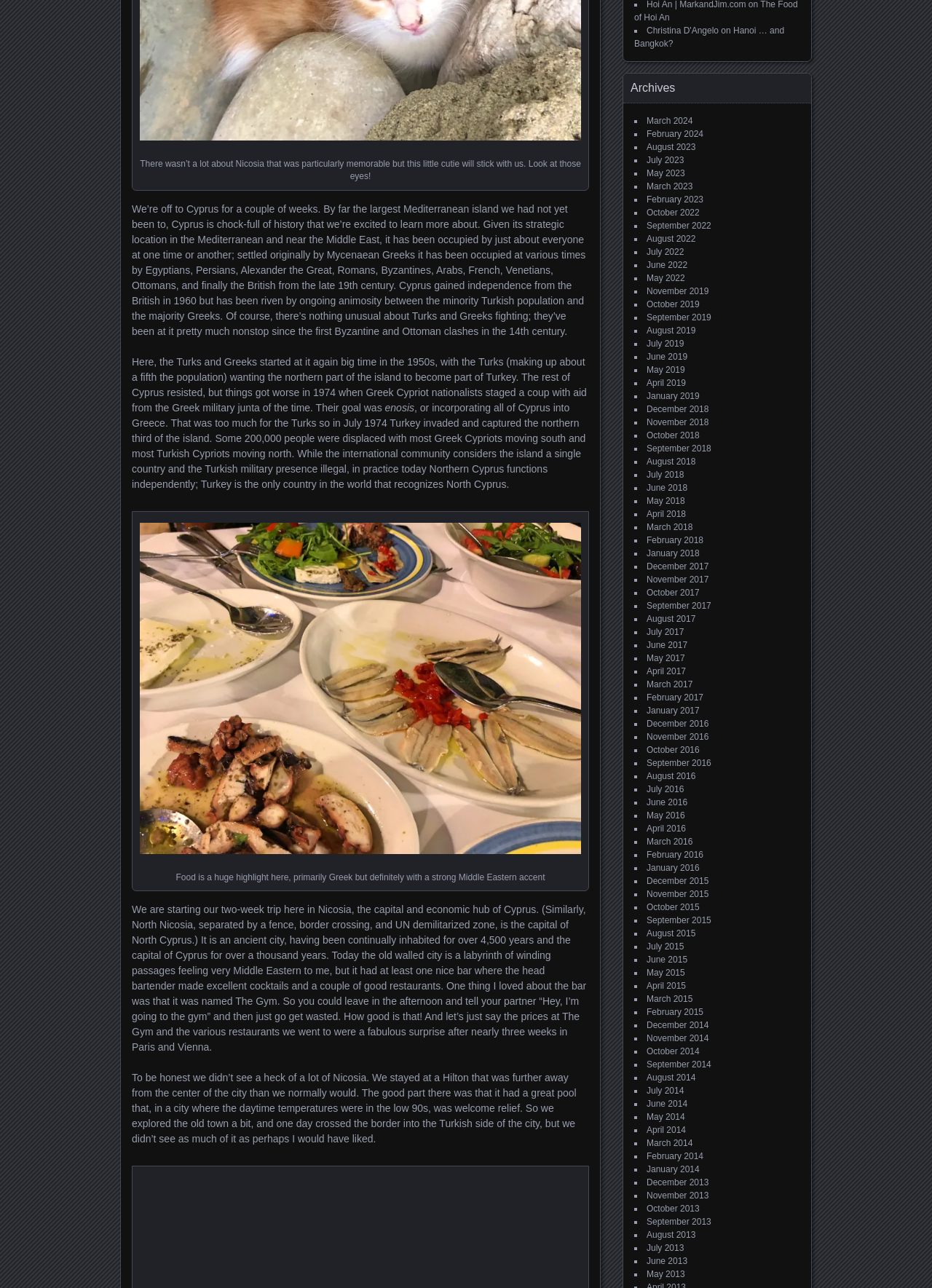Locate the bounding box coordinates of the UI element described by: "Hanoi … and Bangkok?". The bounding box coordinates should consist of four float numbers between 0 and 1, i.e., [left, top, right, bottom].

[0.68, 0.02, 0.841, 0.038]